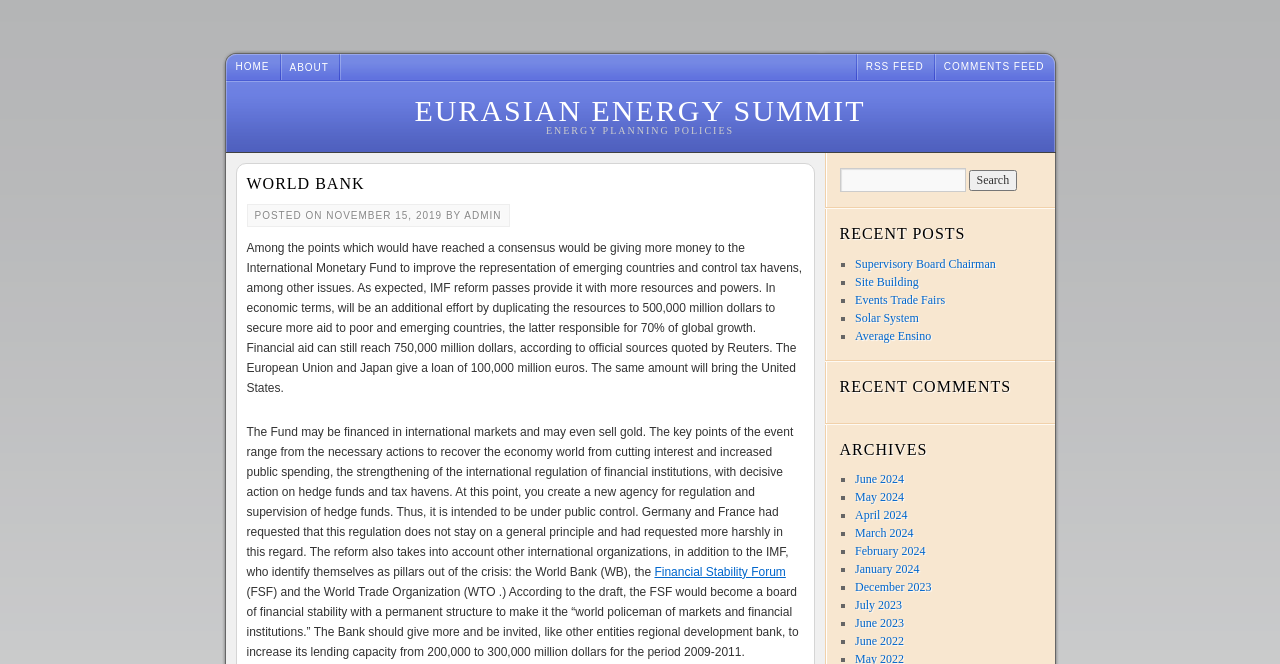Answer the question below using just one word or a short phrase: 
What is the purpose of the search box?

To search the website